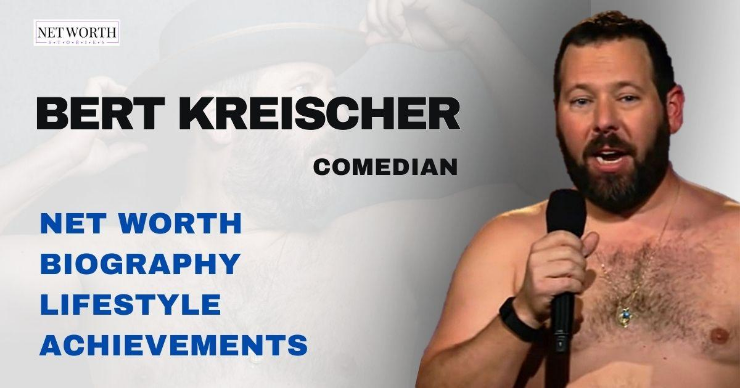Convey all the details present in the image.

The image features Bert Kreischer, a well-known comedian recognized for his energetic performances and engaging storytelling style. He is depicted shirtless, holding a microphone, which highlights his stand-up comedy persona. The background subtly blends with an out-of-focus image of his upper body, emphasizing his lively presence on stage. The caption prominently displays his name alongside his title as "COMEDIAN," while the left side features key themes related to his profile: "NET WORTH," "BIOGRAPHY," "LIFESTYLE," and "ACHIEVEMENTS." This design invites viewers to explore various aspects of Kreischer's career, particularly focusing on his financial success in 2023, as discussed in the article titled "Bert Kreischer net worth 2023: From Stand-Up to Stacks of Cash."